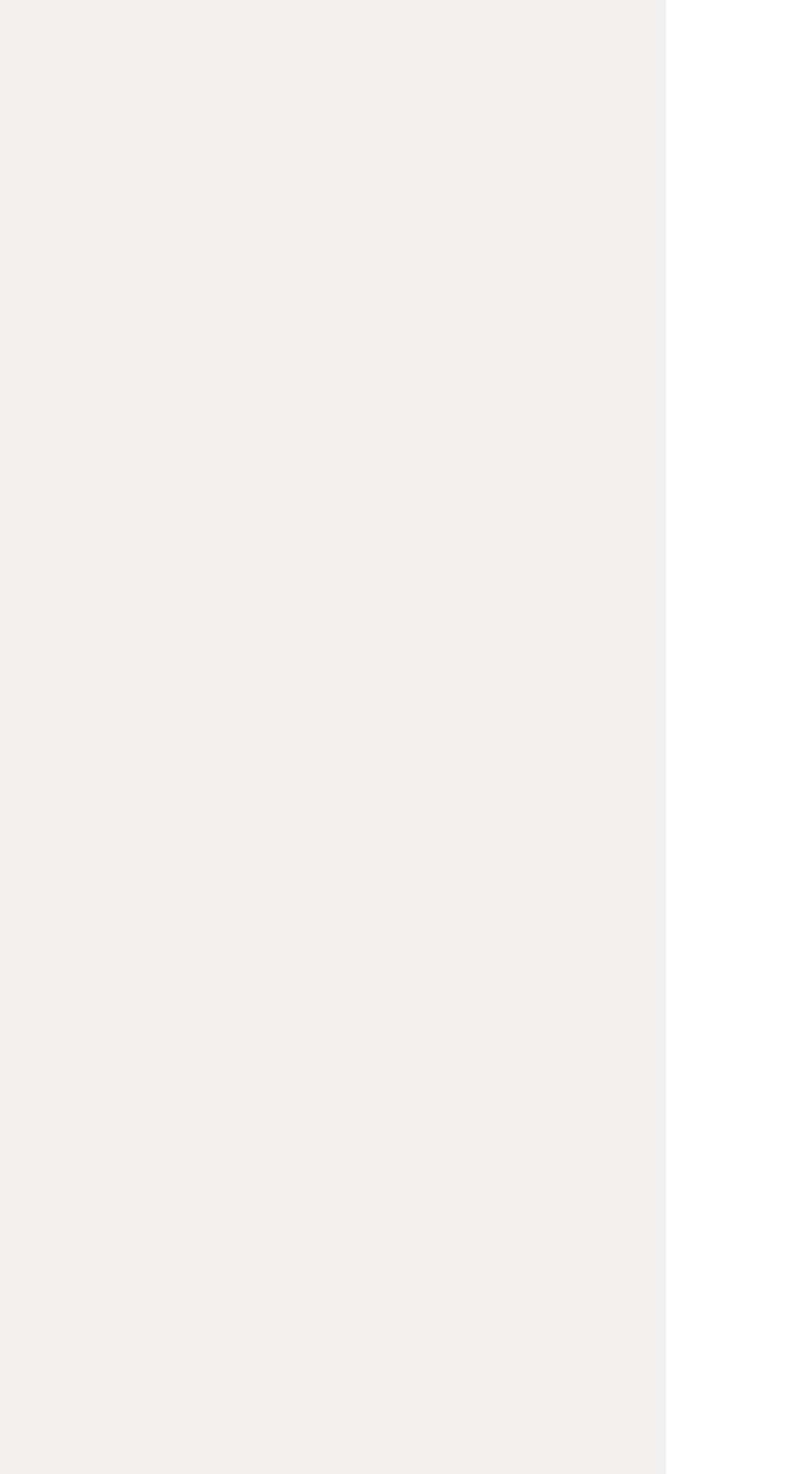What is the position of the 'Shipping & Returns' link?
With the help of the image, please provide a detailed response to the question.

The 'Shipping & Returns' link has a bounding box with x1=0.202 and x2=0.61, which suggests that it is positioned to the right of the 'FAQ' link and to the left of the 'Wholesale / Bulk Candles' link.